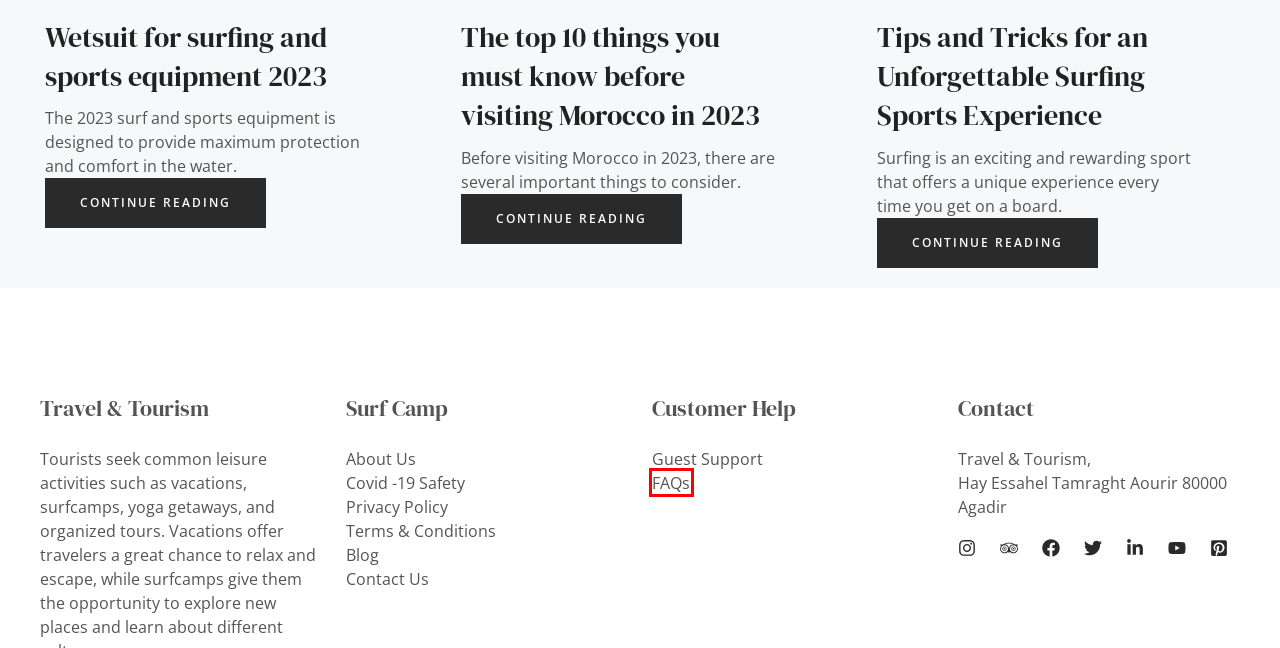You are provided with a screenshot of a webpage where a red rectangle bounding box surrounds an element. Choose the description that best matches the new webpage after clicking the element in the red bounding box. Here are the choices:
A. Terms & Conditions | sun-surf-yoga-beach Holiday
B. Covid -19 Safety | What You Need to Know
C. Surf Lessons | Wetsuit for Surfing and Sports Equipment 2023
D. Accommodation | Bed and Breakfast | SurfCamp B&B
E. Holiday Service | Surfing and Yoga Retreat | About Us |
F. Surfing Tips and Tricks for an Unforgettable Surfing Experience
G. Privacy Policy | sun-surf-yoga-beach Holiday
H. The top 10 things you must know before visiting Morocco in 2023

E